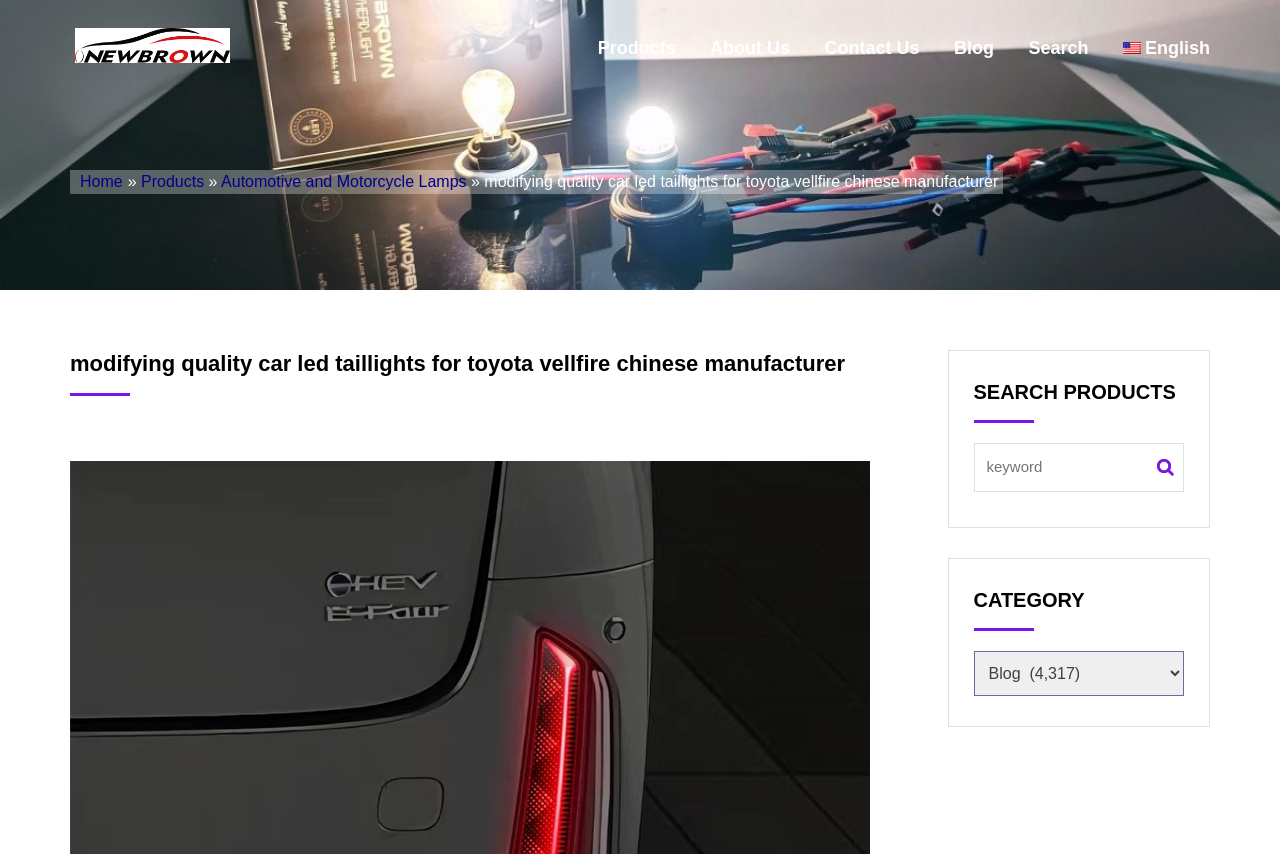Is the search box focused? Analyze the screenshot and reply with just one word or a short phrase.

Yes